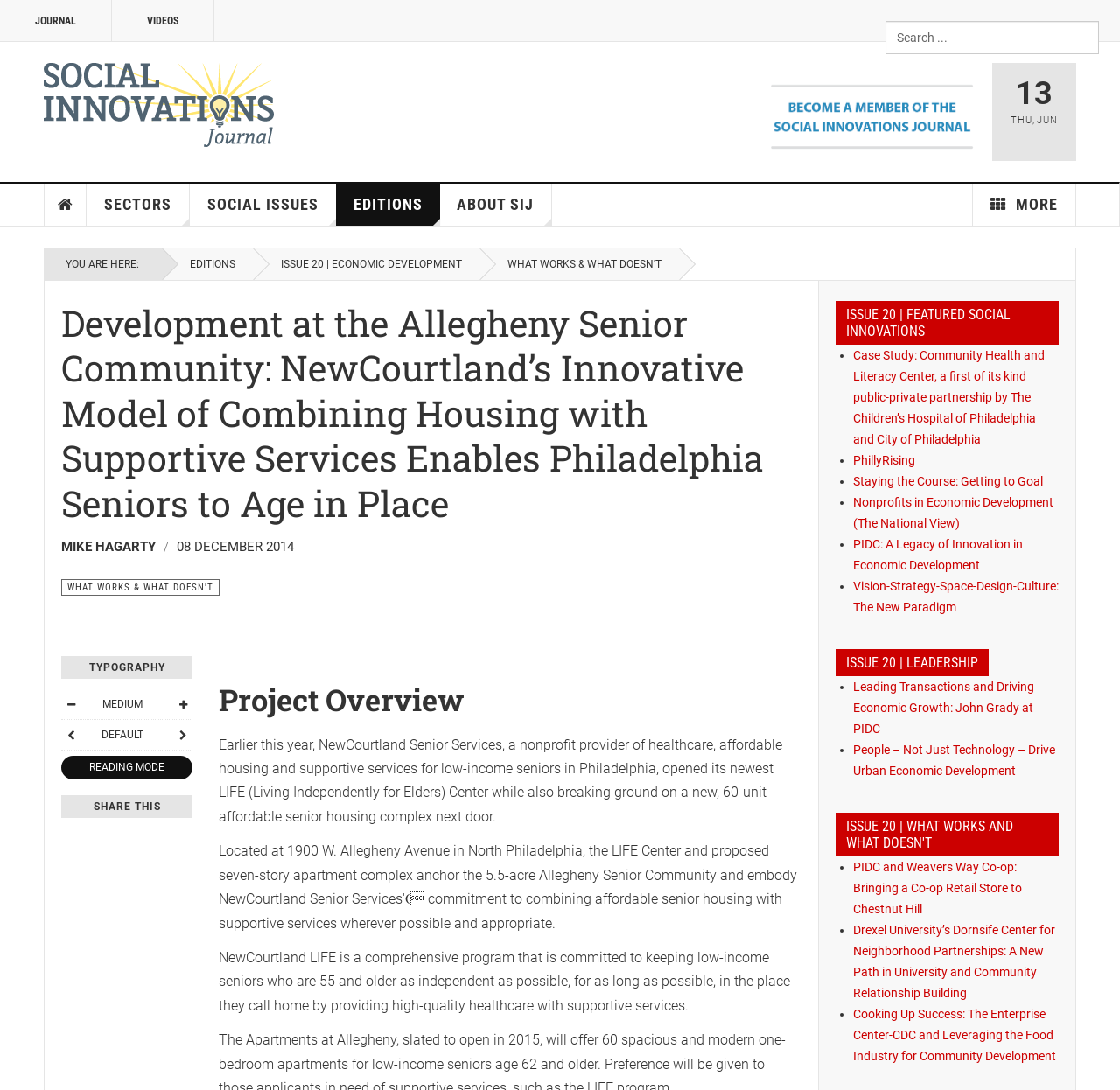What is the name of the project?
Using the image as a reference, answer the question in detail.

I found the answer by looking at the heading element with the text 'Development at the Allegheny Senior Community: NewCourtland’s Innovative Model of Combining Housing with Supportive Services Enables Philadelphia Seniors to Age in Place' at coordinates [0.055, 0.276, 0.715, 0.482]. This text is likely to be the name of the project.